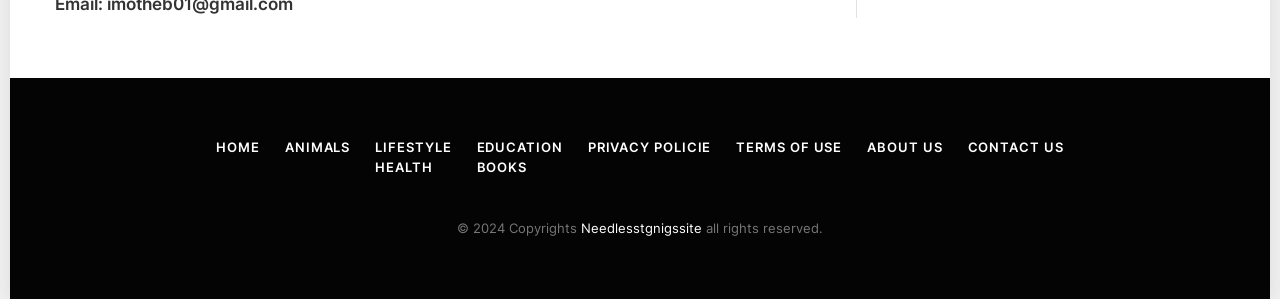Provide a thorough and detailed response to the question by examining the image: 
What is the purpose of the link 'PRIVACY POLICIE'?

The link 'PRIVACY POLICIE' is likely to lead to a page that explains the website's privacy policy, which outlines how the website collects, uses, and protects user data.